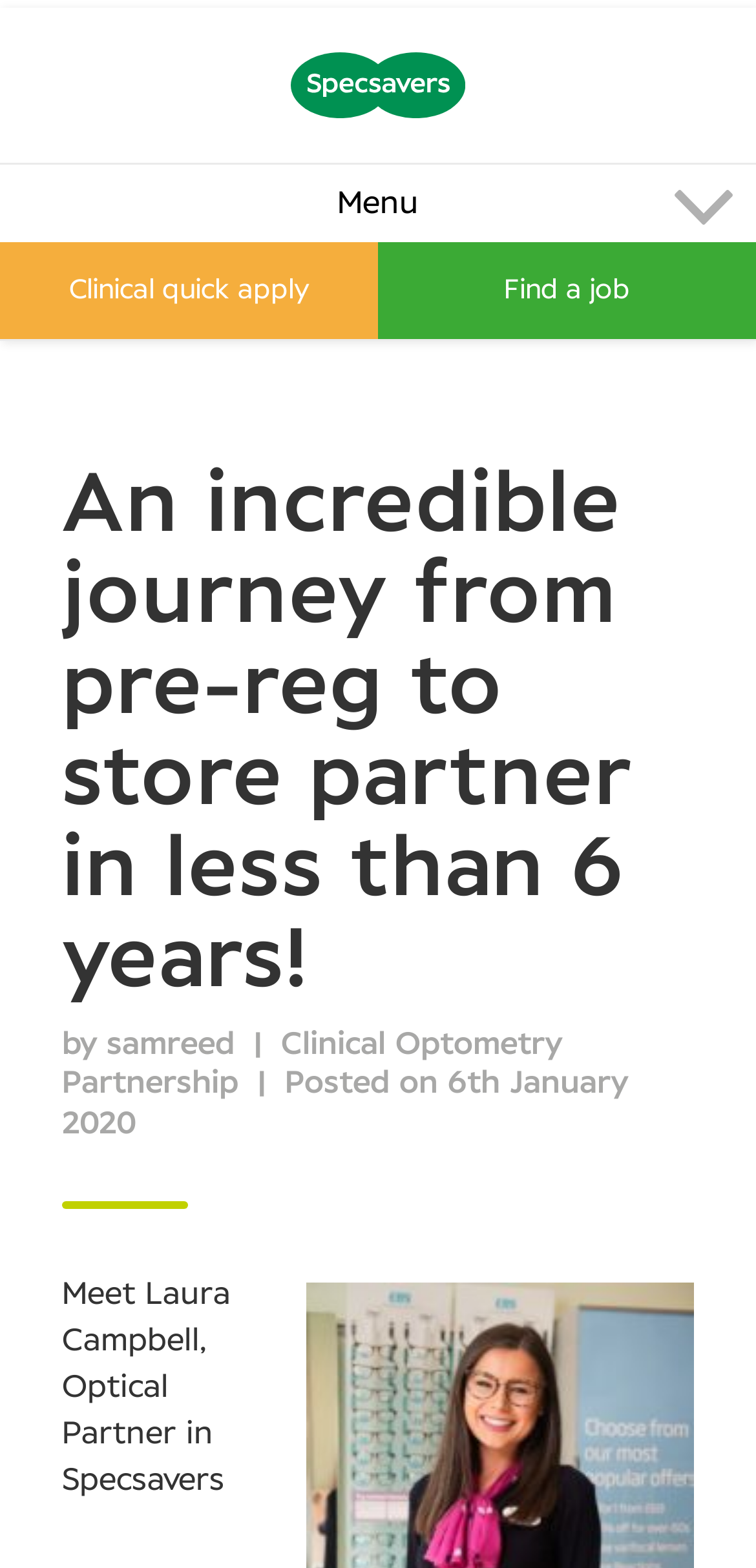Please determine the bounding box coordinates of the clickable area required to carry out the following instruction: "Click Specsavers logo". The coordinates must be four float numbers between 0 and 1, represented as [left, top, right, bottom].

[0.35, 0.019, 0.65, 0.08]